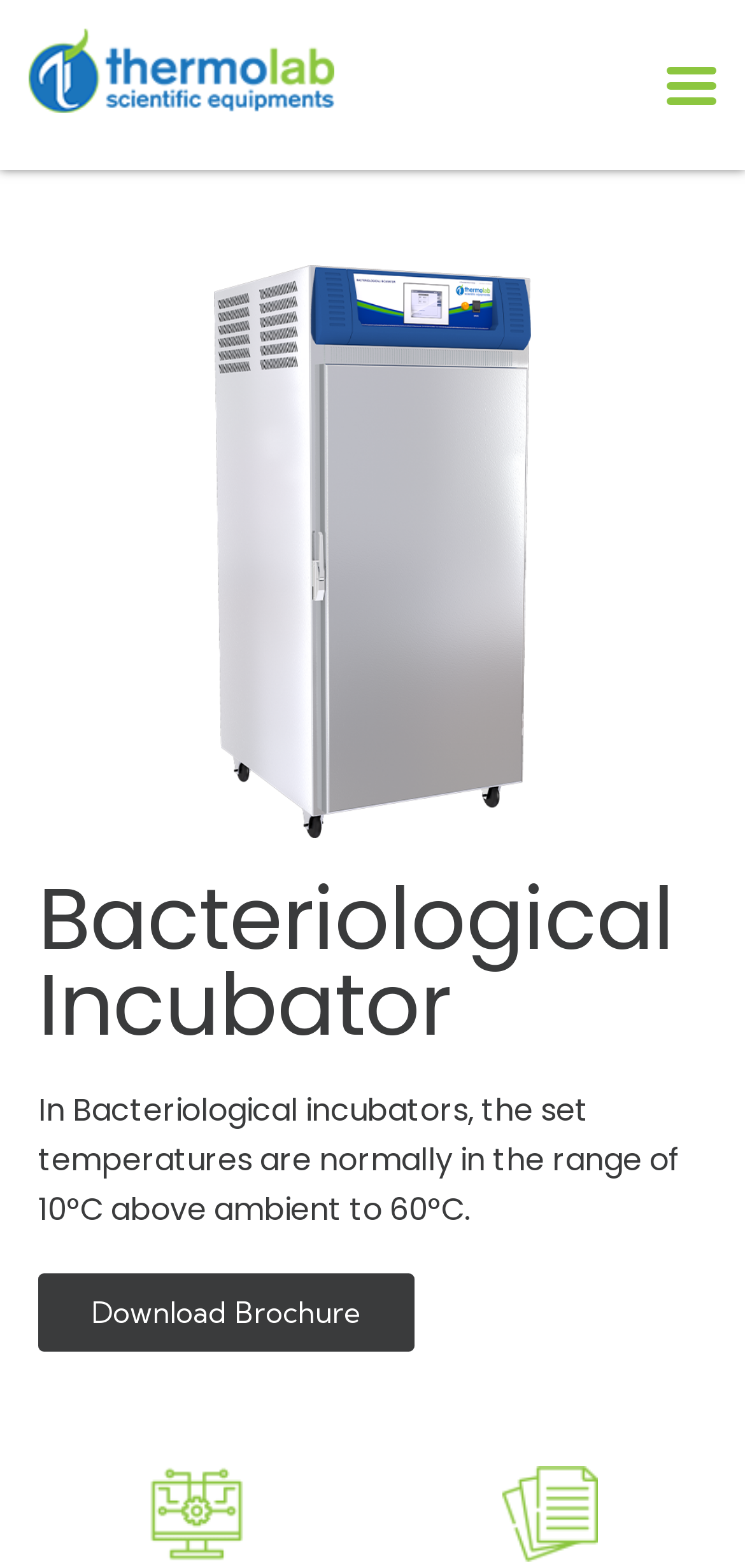Give an in-depth explanation of the webpage layout and content.

The webpage is about a Bacteriological Incubator, a product offered by Thermolab Scientific Equipments. At the top left corner, there is a link and an image, both labeled as "Thermolab Scientific Equipments". On the top right corner, there is a button with no text. 

Below the top section, there is a heading that reads "Bacteriological Incubator". Underneath the heading, there is a paragraph of text that explains the temperature range of bacteriological incubators. 

To the right of the paragraph, there is a link to "Download Brochure". This link is accompanied by two images, one labeled as "Software" and the other as "Documentation", which are positioned at the bottom of the page.